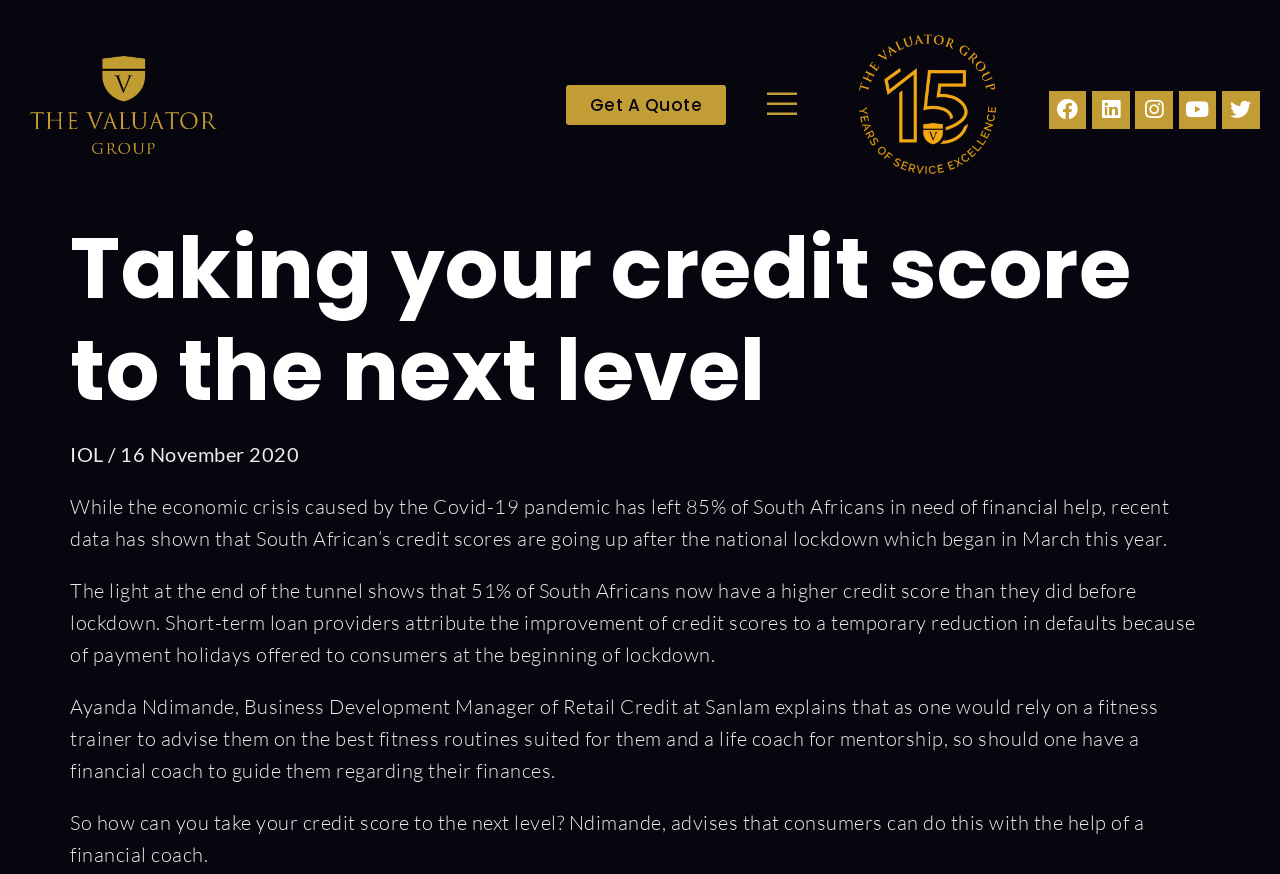What is the purpose of a financial coach?
Using the image provided, answer with just one word or phrase.

To guide regarding finances